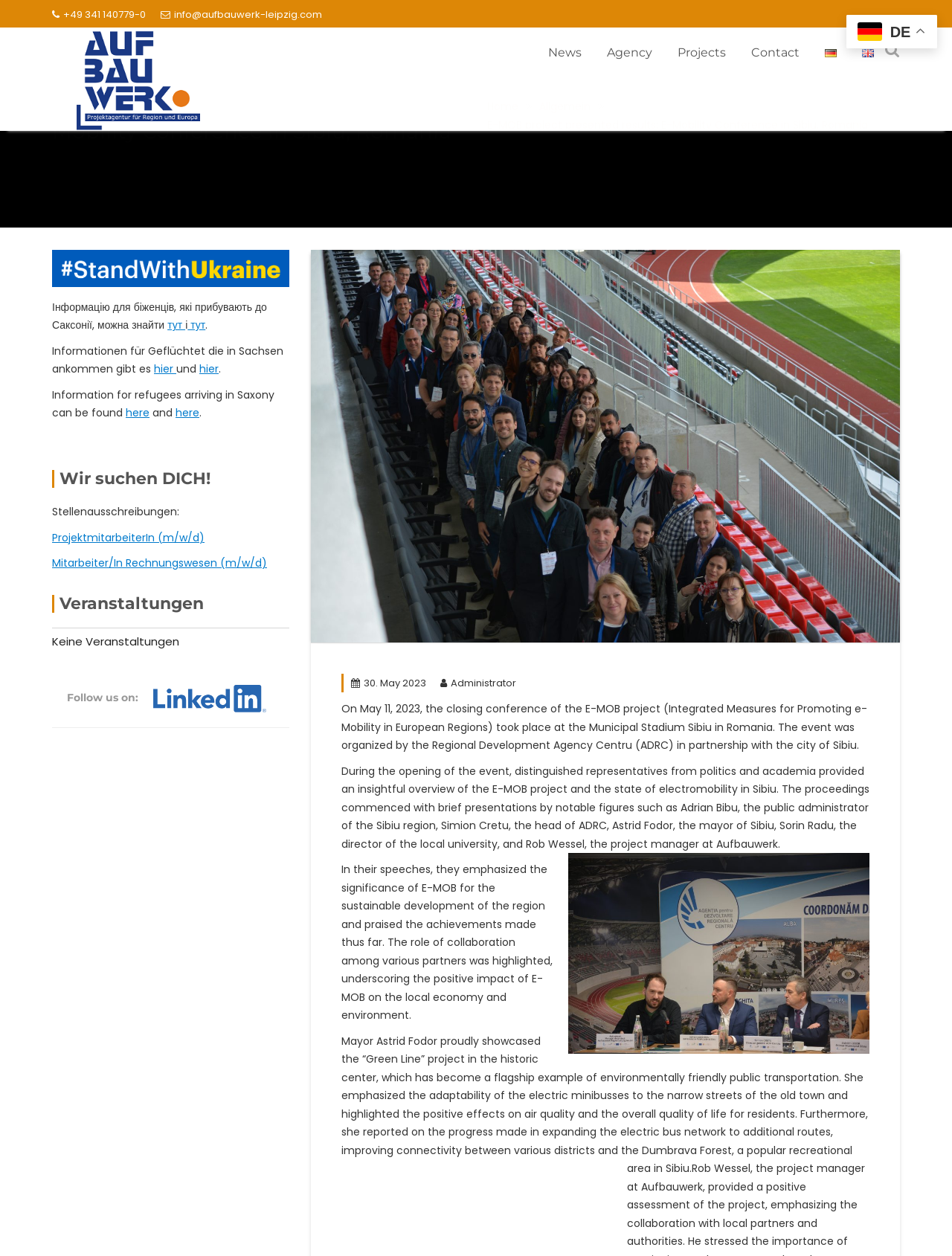How many job openings are listed on the webpage?
Based on the visual information, provide a detailed and comprehensive answer.

I found the job openings listed at the bottom of the webpage. There are two job openings listed: 'ProjektmitarbeiterIn (m/w/d)' and 'Mitarbeiter/In Rechnungswesen (m/w/d)'. Therefore, there are 2 job openings listed on the webpage.